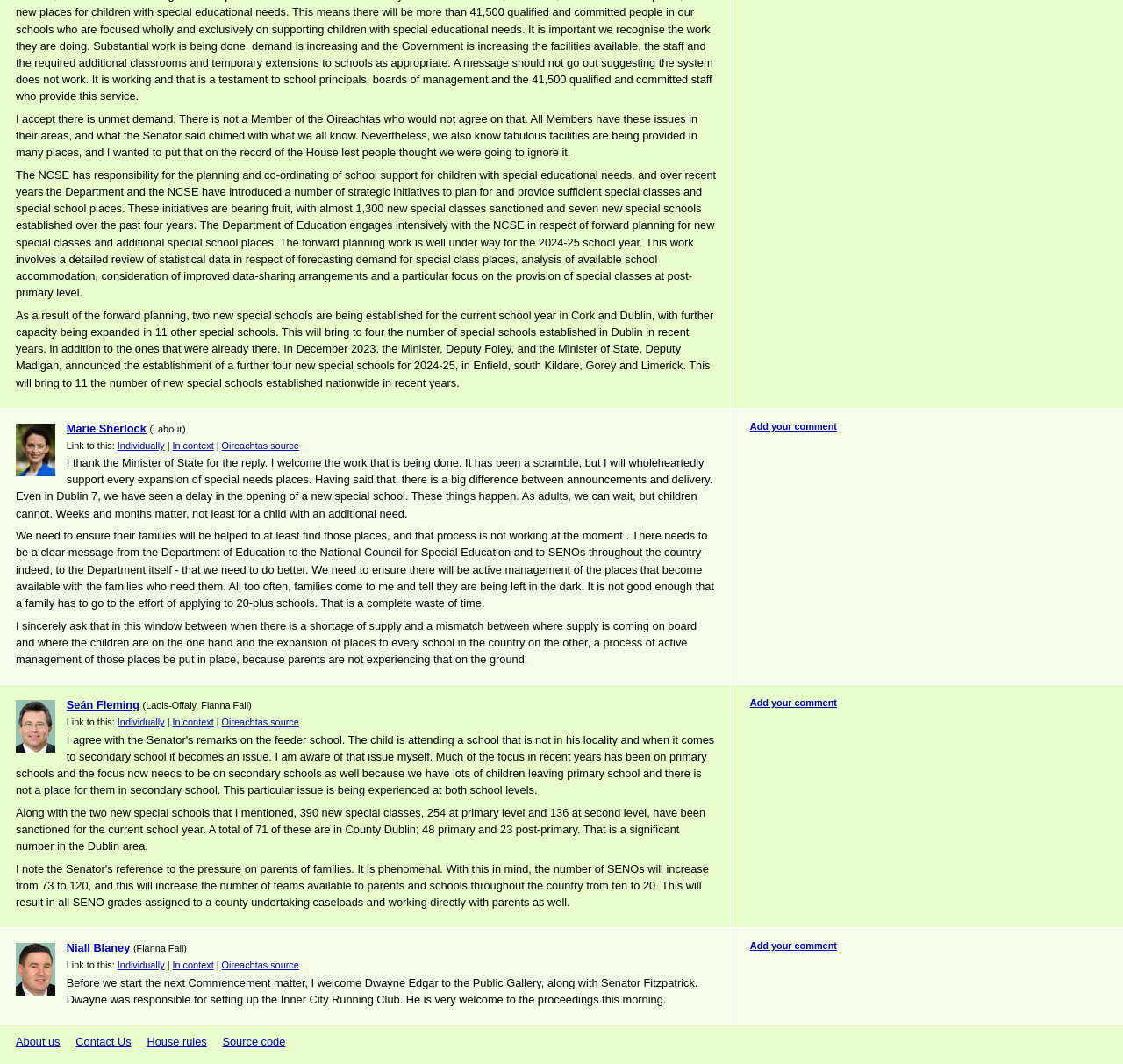Please locate the bounding box coordinates of the element that should be clicked to achieve the given instruction: "Contact Us".

[0.067, 0.973, 0.117, 0.985]